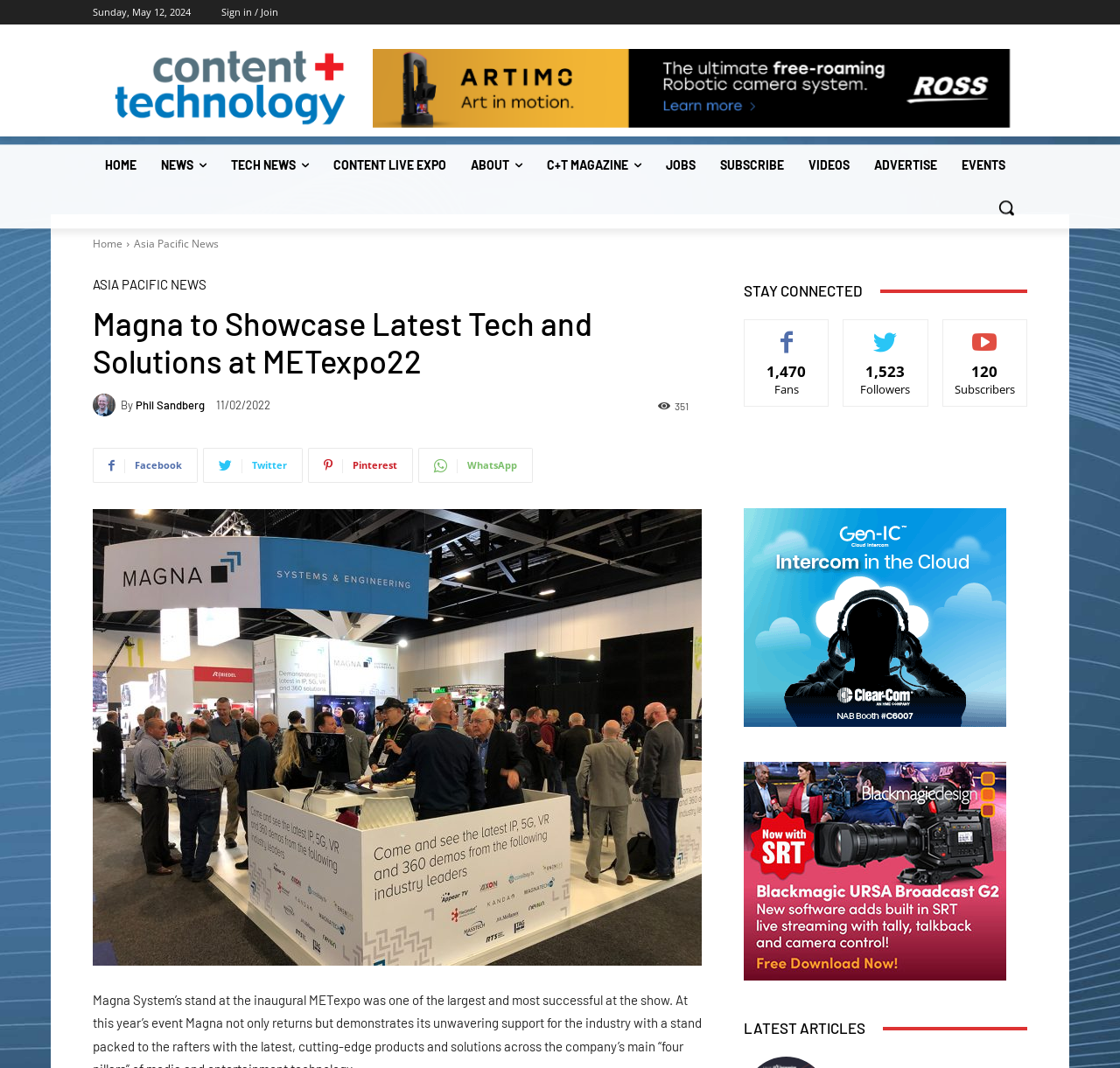Refer to the image and answer the question with as much detail as possible: How many subscribers does the webpage have?

I found the number of subscribers by looking at the static text element next to the 'Subscribers' label, which is '120'.